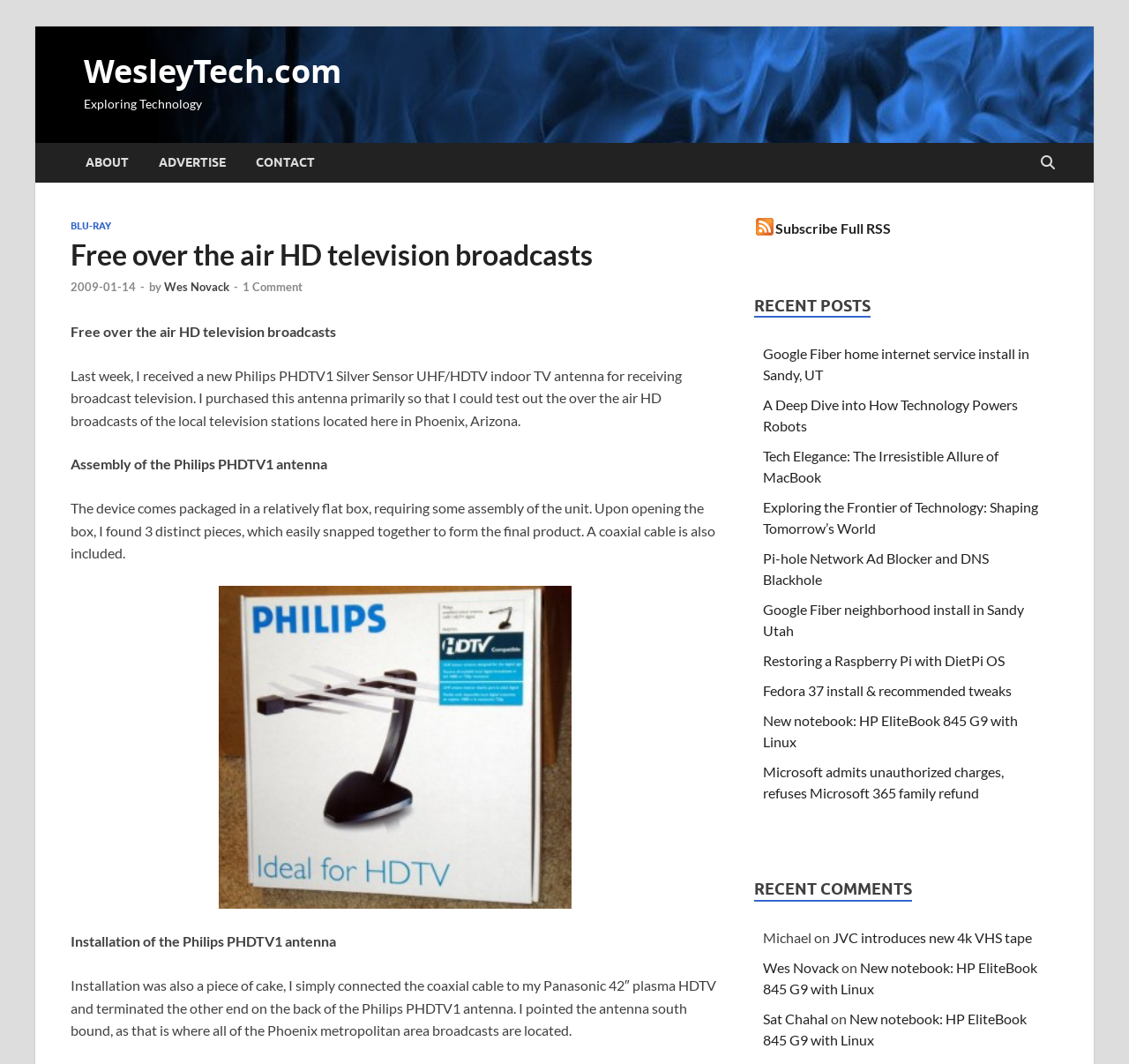Can you identify the bounding box coordinates of the clickable region needed to carry out this instruction: 'View the recent post about Google Fiber home internet service install in Sandy, UT'? The coordinates should be four float numbers within the range of 0 to 1, stated as [left, top, right, bottom].

[0.676, 0.324, 0.912, 0.36]